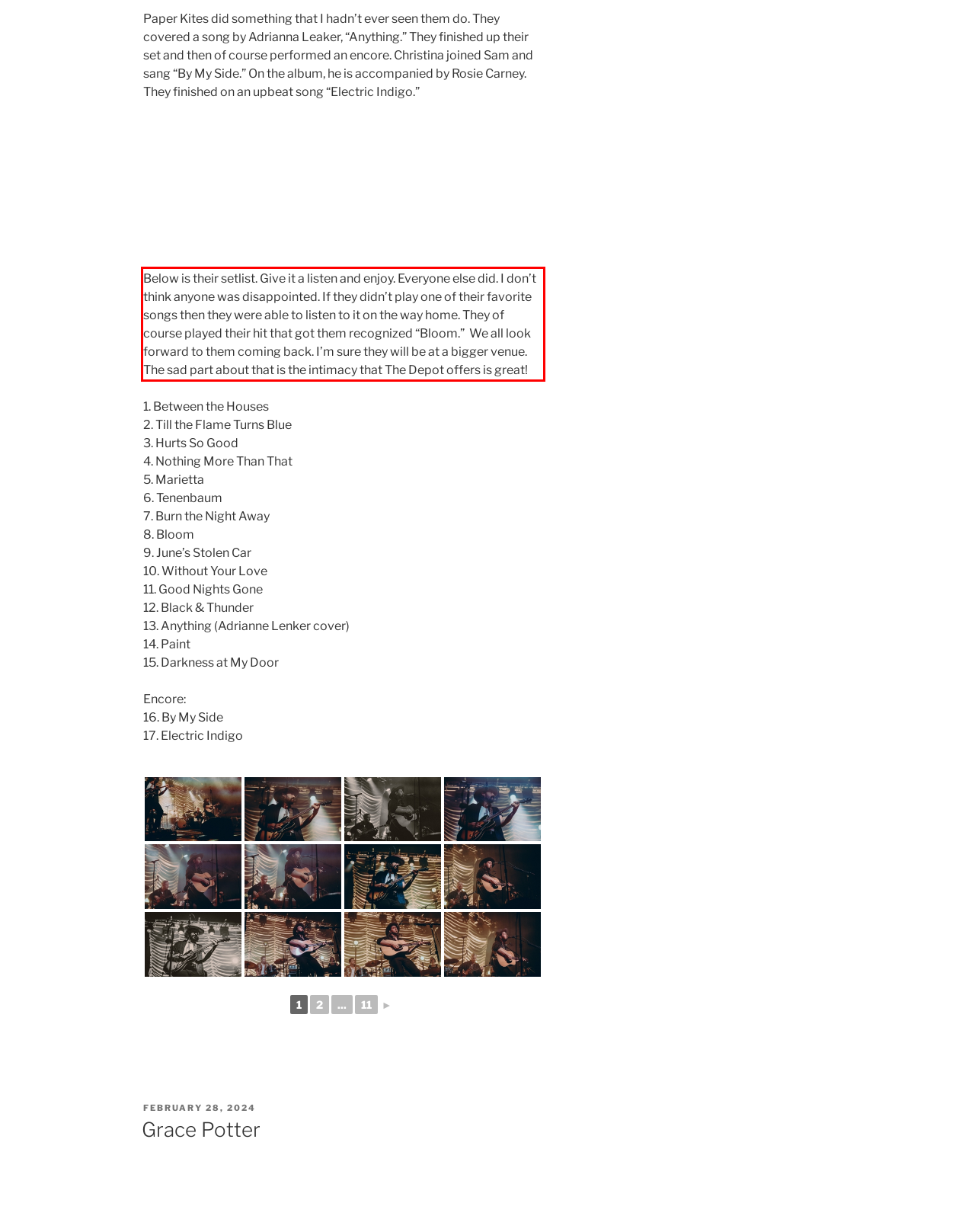You have a screenshot of a webpage with a red bounding box. Identify and extract the text content located inside the red bounding box.

Below is their setlist. Give it a listen and enjoy. Everyone else did. I don’t think anyone was disappointed. If they didn’t play one of their favorite songs then they were able to listen to it on the way home. They of course played their hit that got them recognized “Bloom.” We all look forward to them coming back. I’m sure they will be at a bigger venue. The sad part about that is the intimacy that The Depot offers is great!